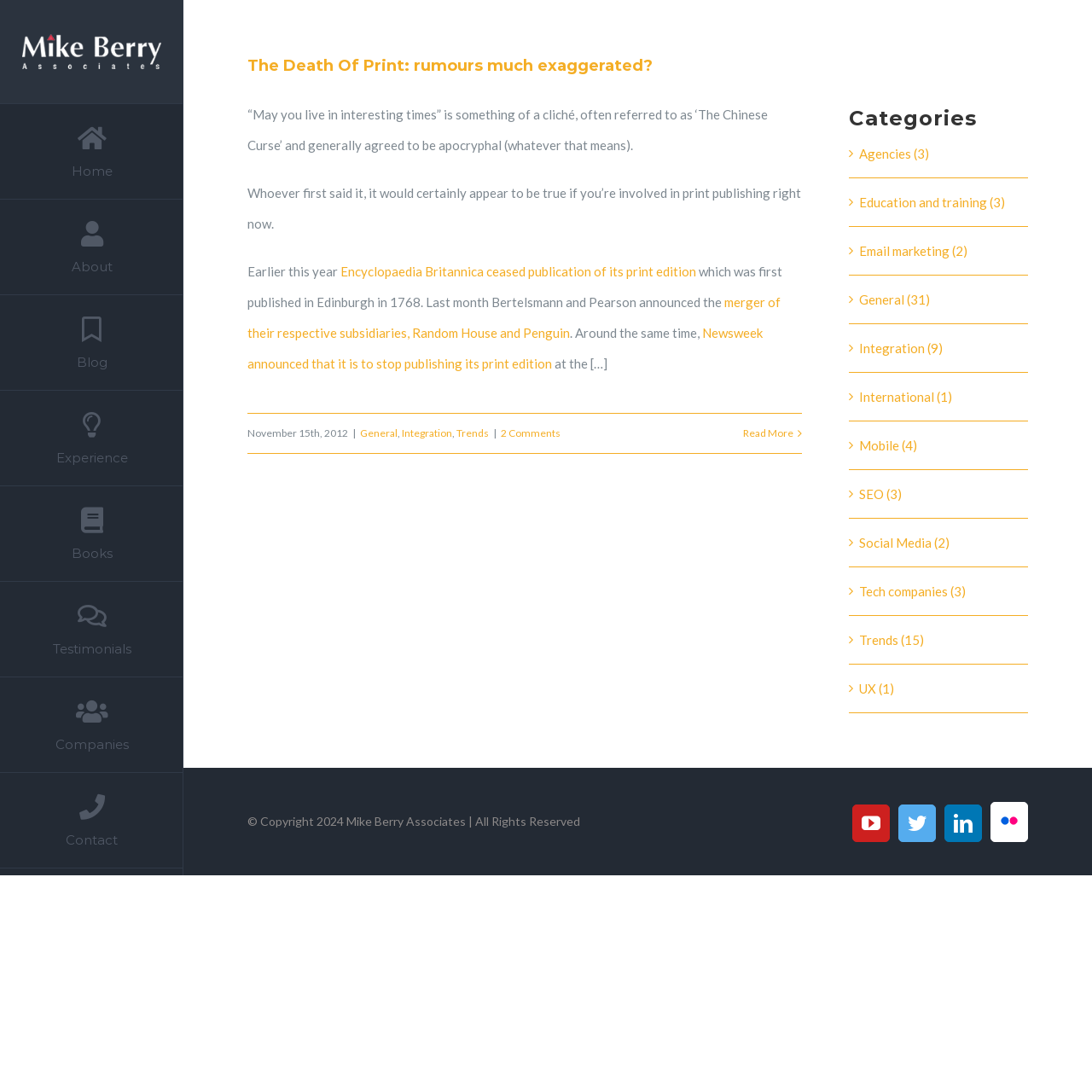What is the name of the company that ceased publication of its print edition?
Using the image as a reference, answer the question in detail.

I found the answer by reading the text 'Earlier this year, Encyclopaedia Britannica ceased publication of its print edition...' which is a child of the article element.